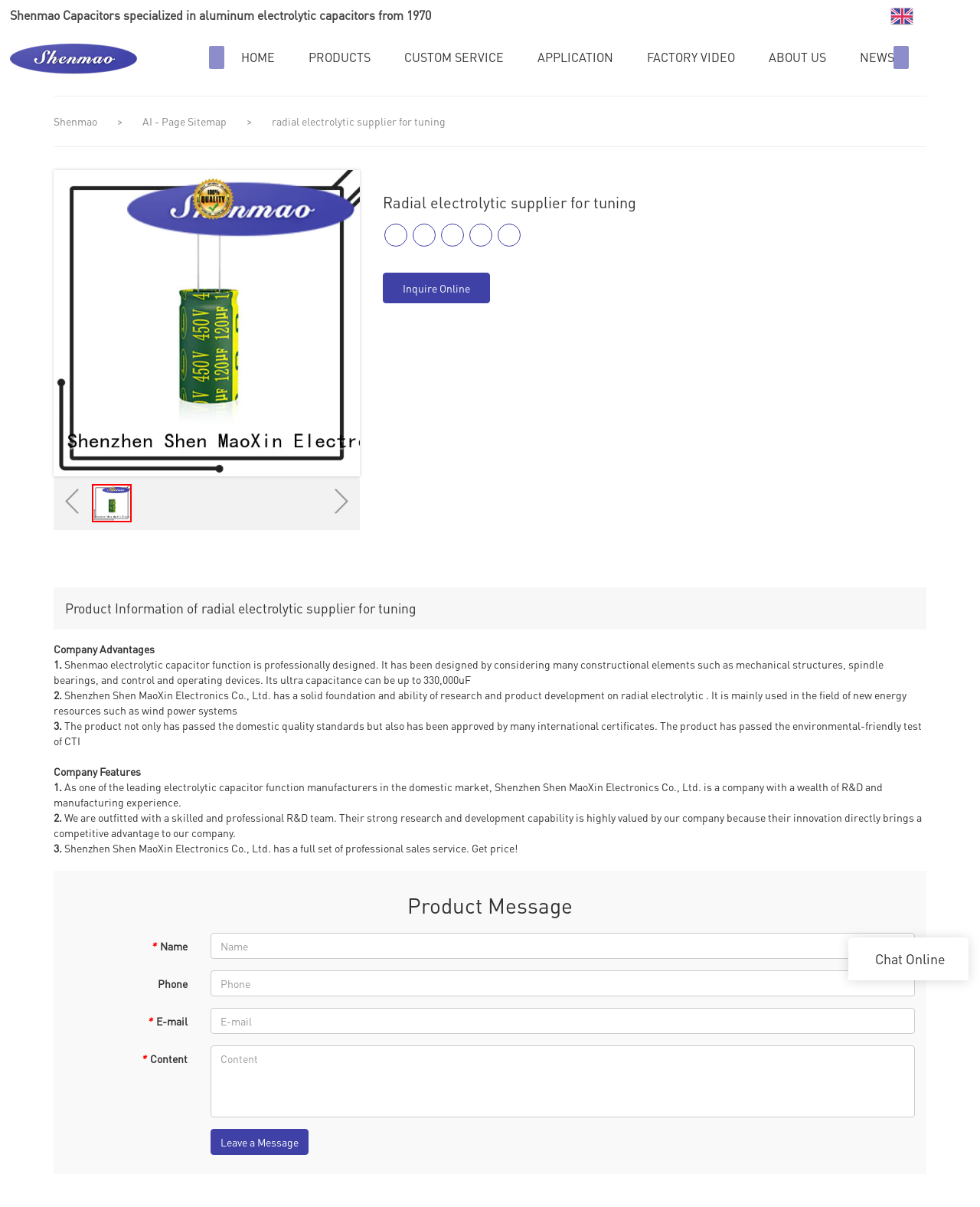How many links are in the top navigation menu?
Look at the image and respond with a one-word or short phrase answer.

7